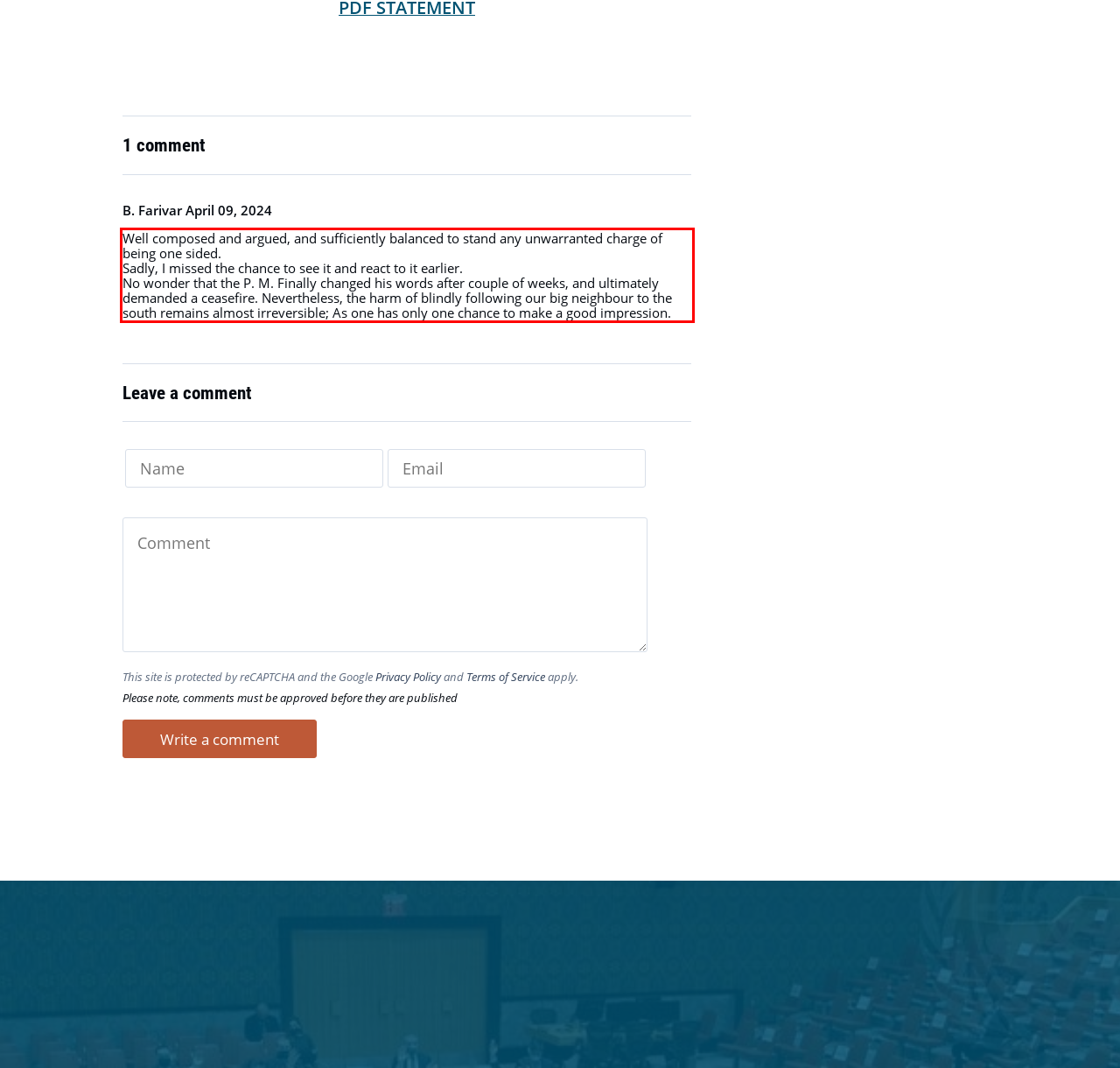Review the screenshot of the webpage and recognize the text inside the red rectangle bounding box. Provide the extracted text content.

Well composed and argued, and sufficiently balanced to stand any unwarranted charge of being one sided. Sadly, I missed the chance to see it and react to it earlier. No wonder that the P. M. Finally changed his words after couple of weeks, and ultimately demanded a ceasefire. Nevertheless, the harm of blindly following our big neighbour to the south remains almost irreversible; As one has only one chance to make a good impression.